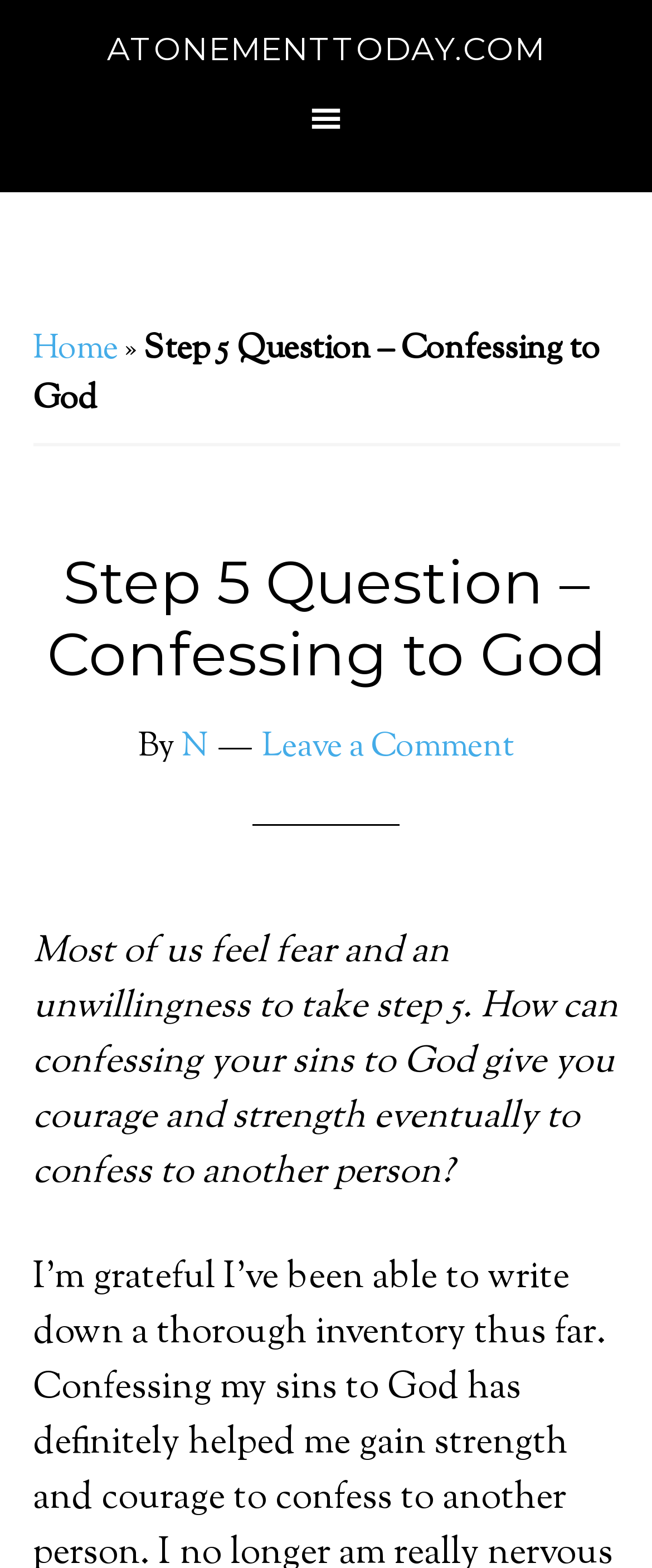Provide a comprehensive caption for the webpage.

The webpage is about a question related to Step 5 of a process, specifically confessing to God. At the top left of the page, there is a link to the website's homepage, "Home", followed by a right-facing arrow symbol. Next to the arrow, the title "Step 5 Question – Confessing to God" is displayed prominently.

Below the title, there is a header section that spans almost the entire width of the page. Within this section, the same title "Step 5 Question – Confessing to God" is repeated as a heading. The author's name, "N", is mentioned, along with a link to leave a comment.

The main content of the page is a paragraph that discusses the fear and reluctance people often feel when considering Step 5. It asks how confessing to God can provide the courage and strength needed to eventually confess to another person. This paragraph is positioned below the header section and takes up a significant portion of the page.